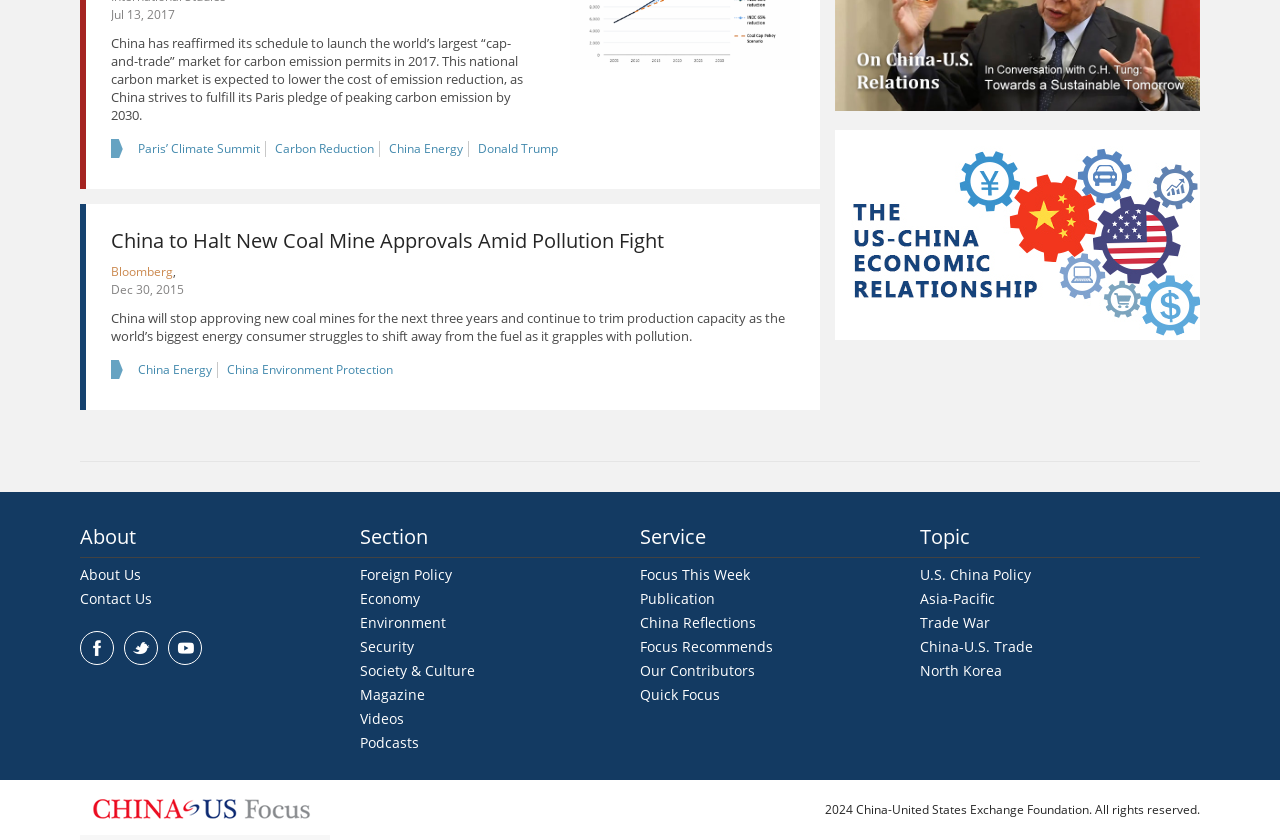Identify the bounding box coordinates for the UI element described as: "Publication". The coordinates should be provided as four floats between 0 and 1: [left, top, right, bottom].

[0.5, 0.701, 0.559, 0.723]